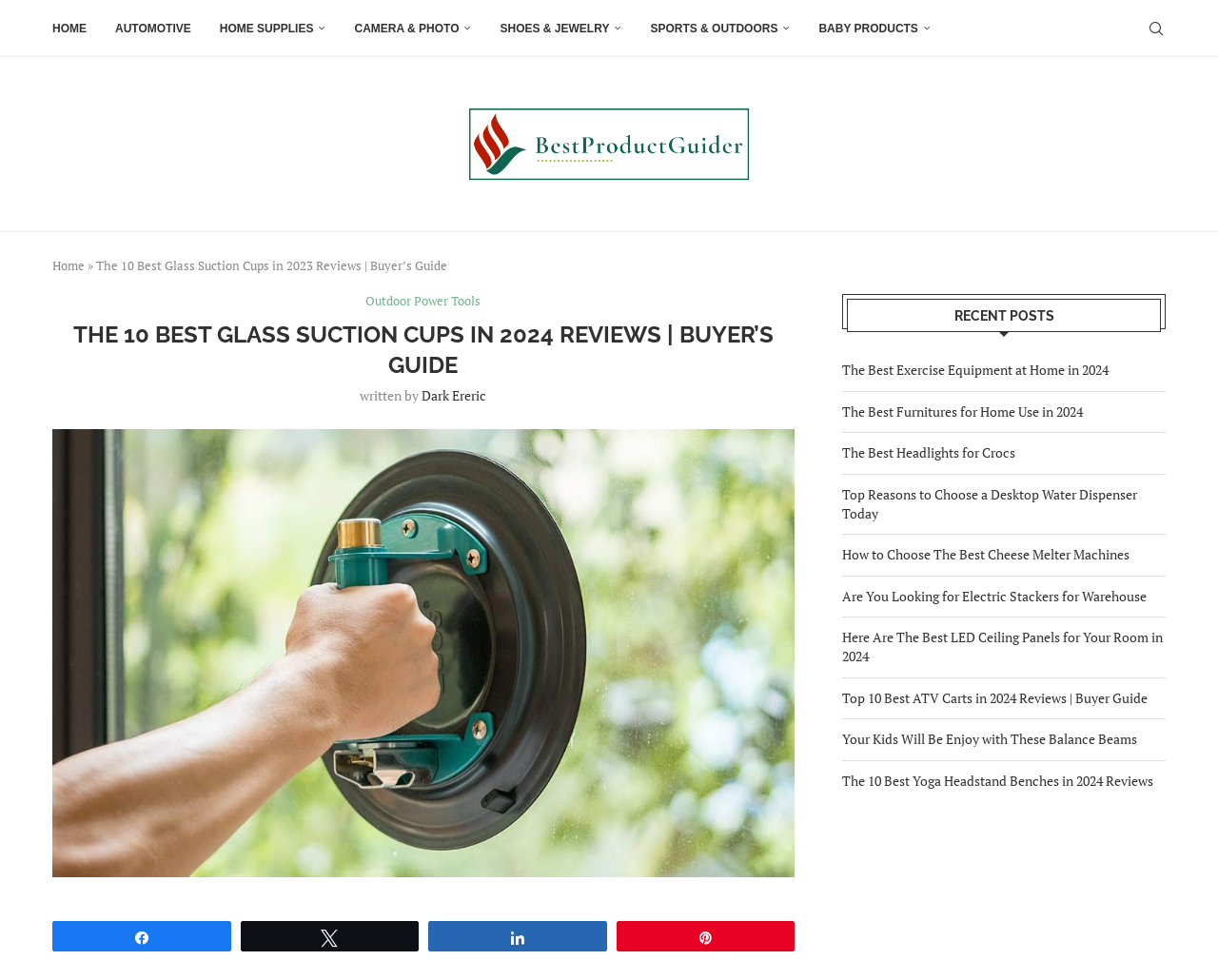Provide the bounding box for the UI element matching this description: "Outdoor Power Tools".

[0.3, 0.3, 0.395, 0.315]